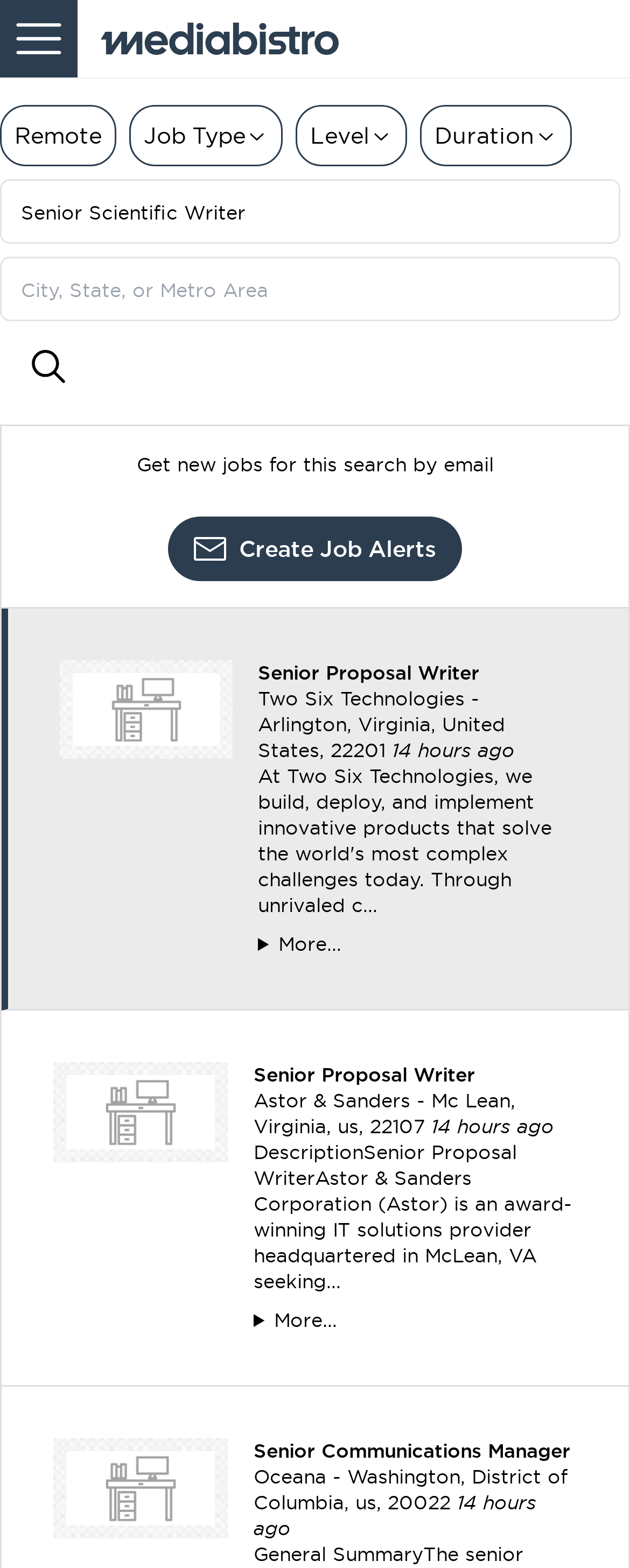What is the time period when the job listings were posted?
Deliver a detailed and extensive answer to the question.

Based on the webpage, all three job listings were posted 14 hours ago, as indicated by the '14 hours ago' text within each list item.